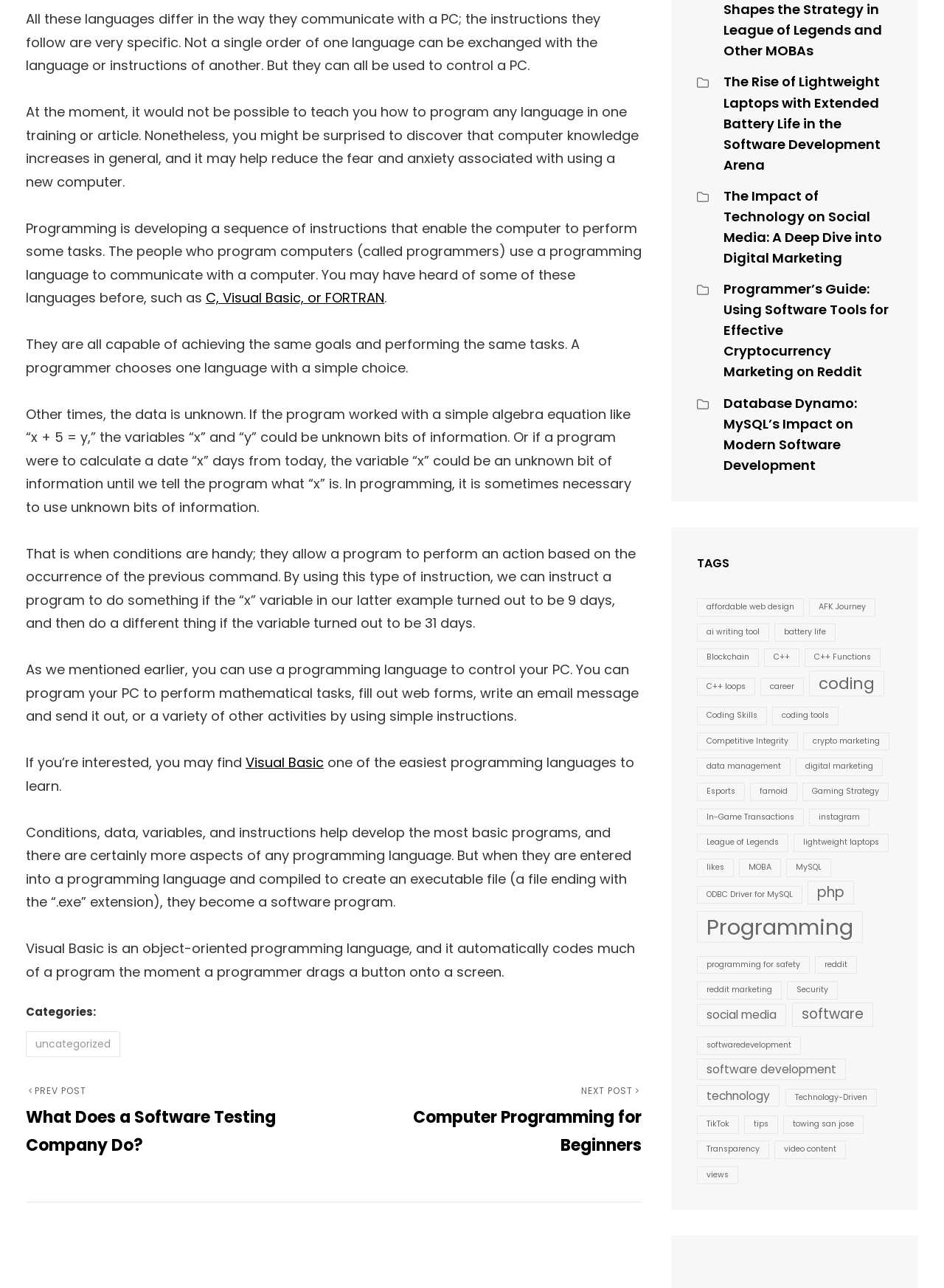Could you find the bounding box coordinates of the clickable area to complete this instruction: "Explore the 'TAGS' section"?

[0.738, 0.429, 0.945, 0.445]